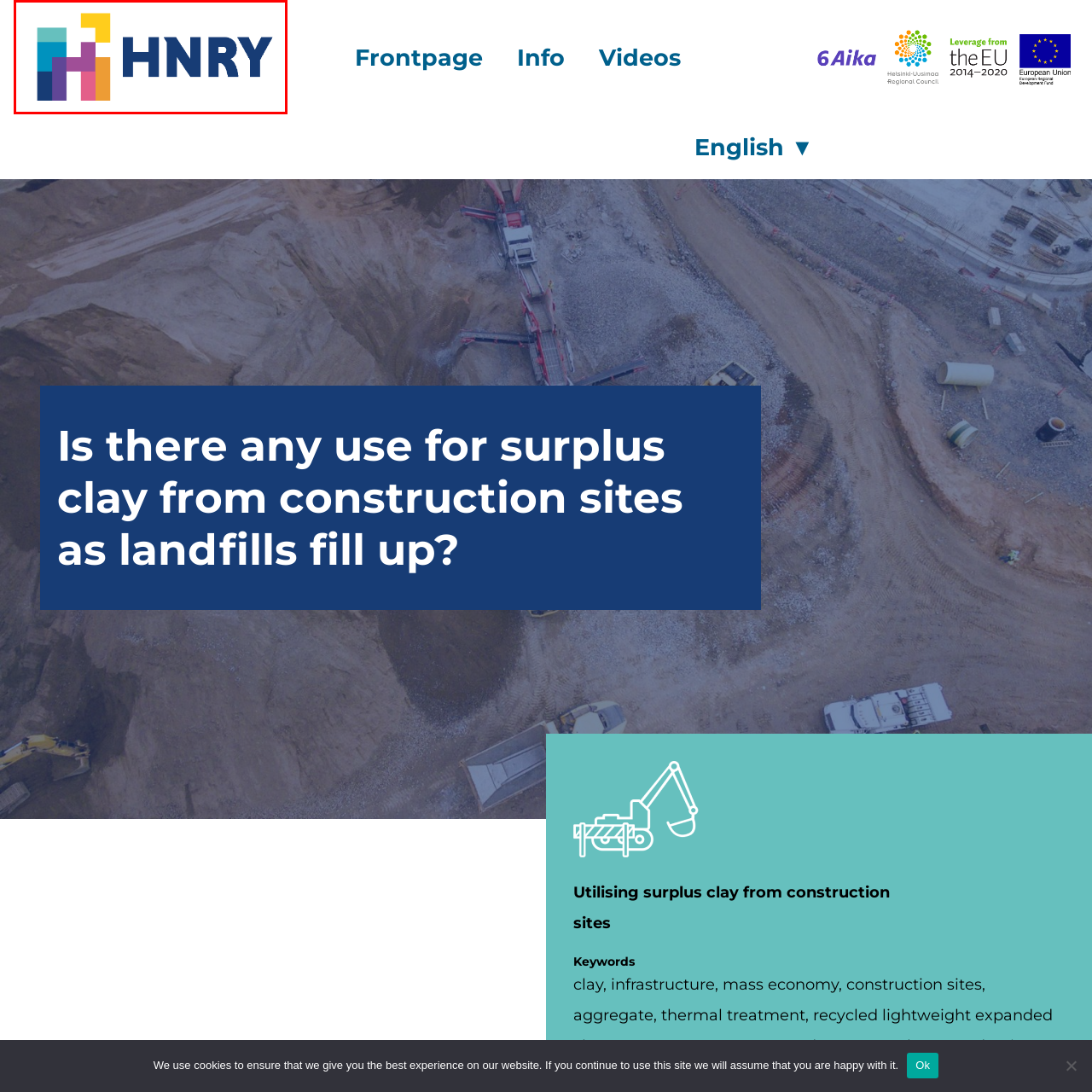Observe the image segment inside the red bounding box and answer concisely with a single word or phrase: What is HNRY's mission?

Addressing environmental challenges